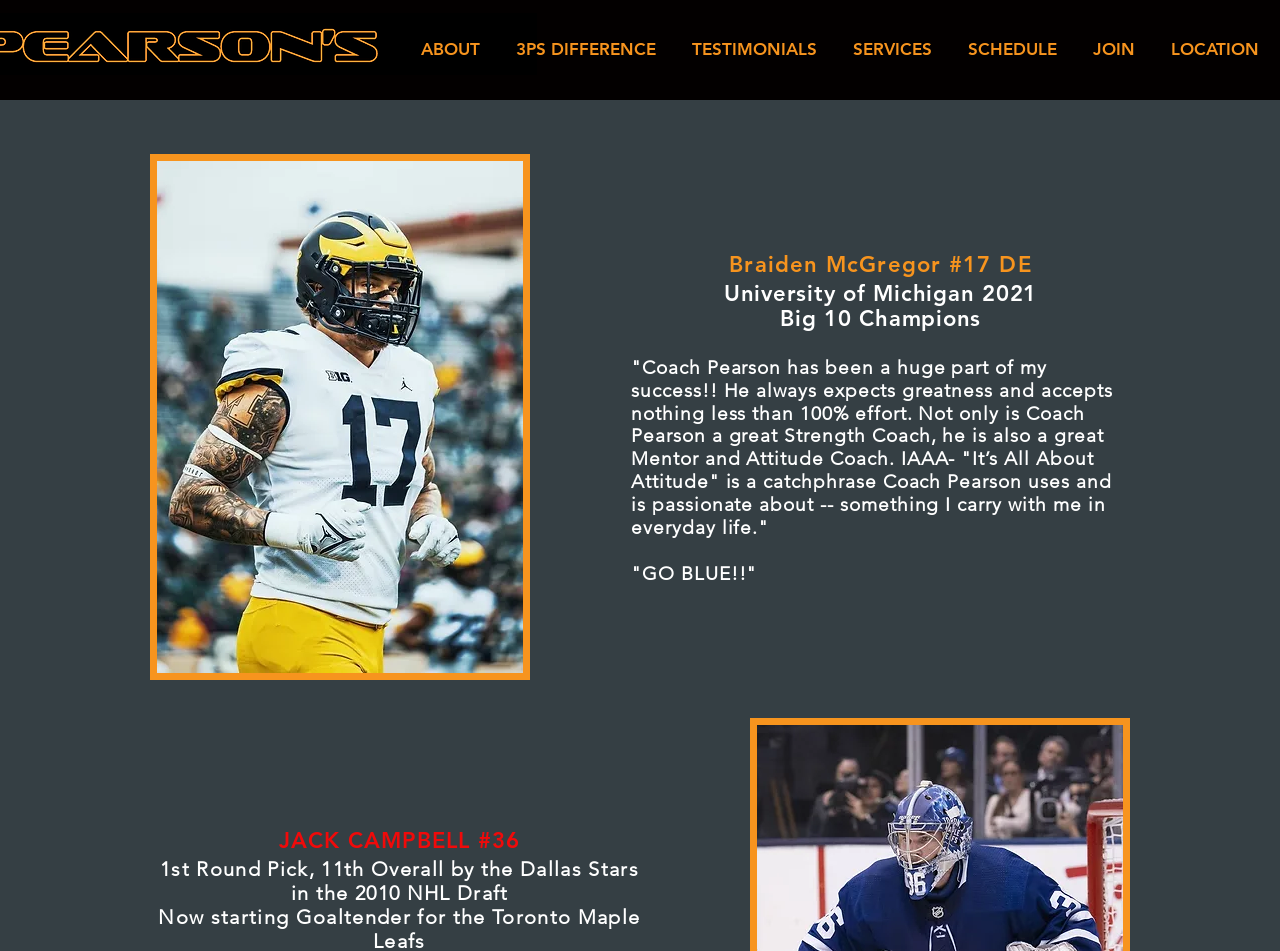Elaborate on the webpage's design and content in a detailed caption.

The webpage is about Pearson's Peak Performance Strength & Conditioning LLC, a company that provides training services. At the top of the page, there is a navigation menu with links to different sections of the website, including "ABOUT", "3PS DIFFERENCE", "TESTIMONIALS", "SERVICES", "SCHEDULE", "JOIN", and "LOCATION". 

Below the navigation menu, there is an image on the left side of the page, taking up about a quarter of the screen. To the right of the image, there are two testimonials from professional athletes. The first testimonial is from Braiden McGregor, a University of Michigan football player, who praises Coach Pearson's mentorship and strength coaching. The testimonial is accompanied by a heading with his name and position, and two additional lines of text mentioning his achievements. 

Below the first testimonial, there is a second testimonial from Jack Campbell, a professional hockey player, who was a first-round pick in the 2010 NHL draft. His testimonial is also accompanied by a heading with his name and position. Both testimonials are placed in the middle of the page, with the image on the left and some empty space on the right.